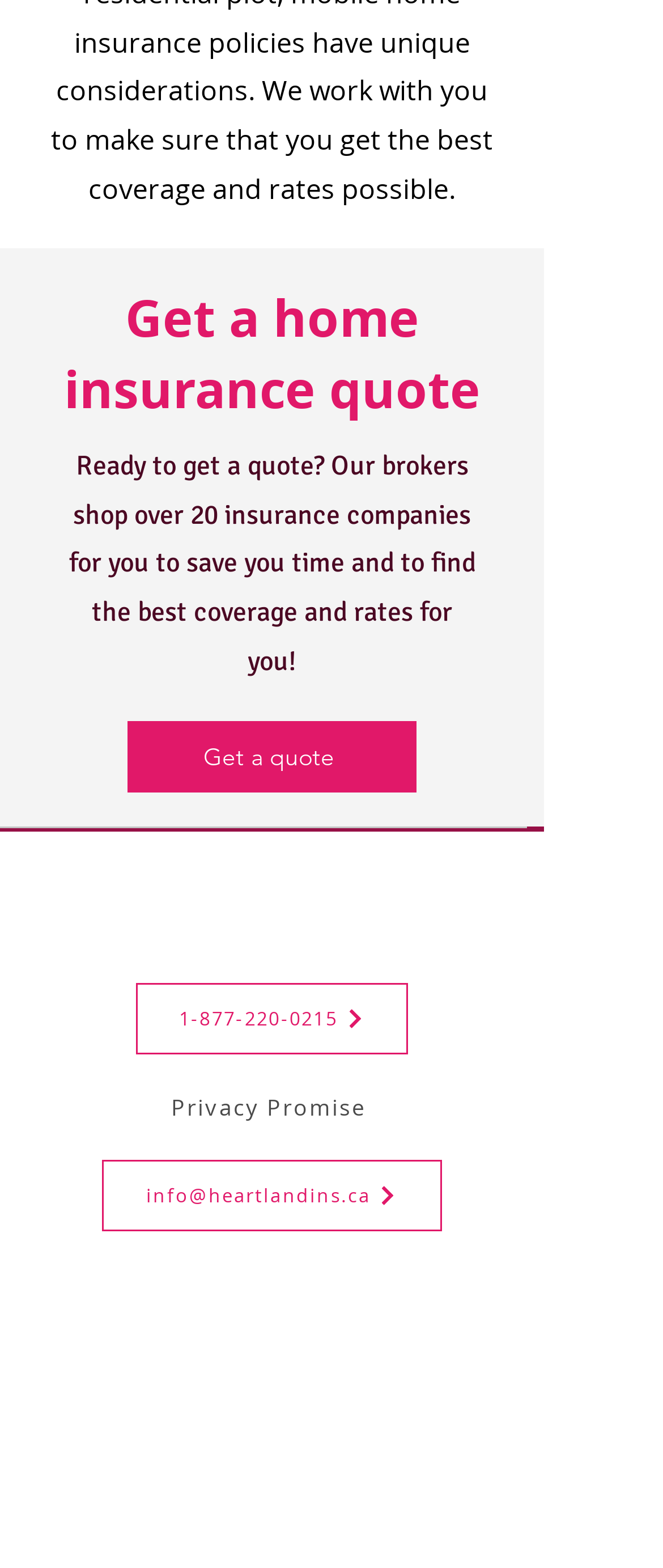Give the bounding box coordinates for this UI element: "Privacy Promise". The coordinates should be four float numbers between 0 and 1, arranged as [left, top, right, bottom].

[0.154, 0.683, 0.667, 0.729]